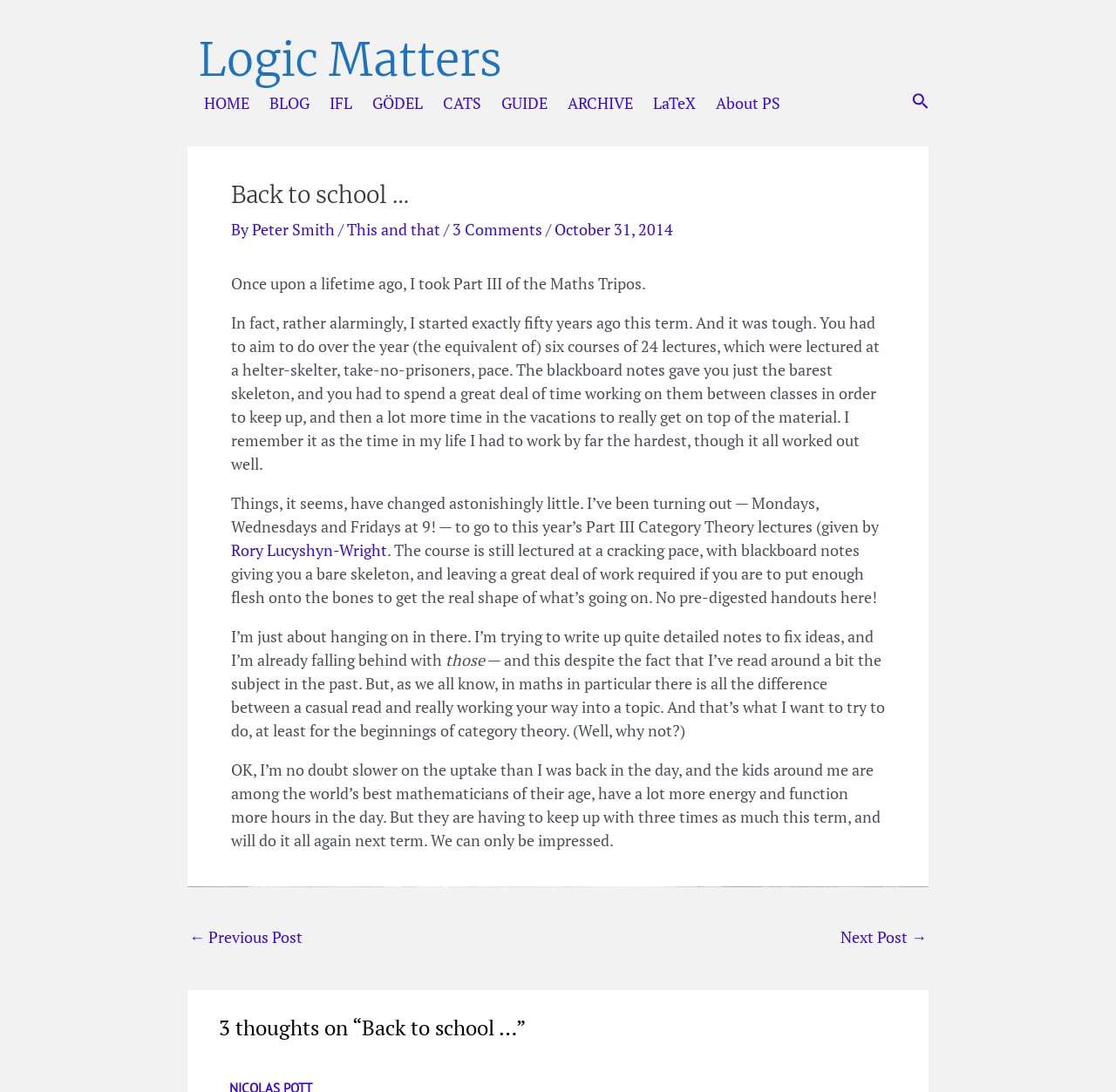Using the information in the image, give a comprehensive answer to the question: 
Who is the author of the article?

The author of the article can be found in the header section of the article, where it says 'By Peter Smith'. This is a link that can be clicked to navigate to the author's profile or other articles written by the same author.